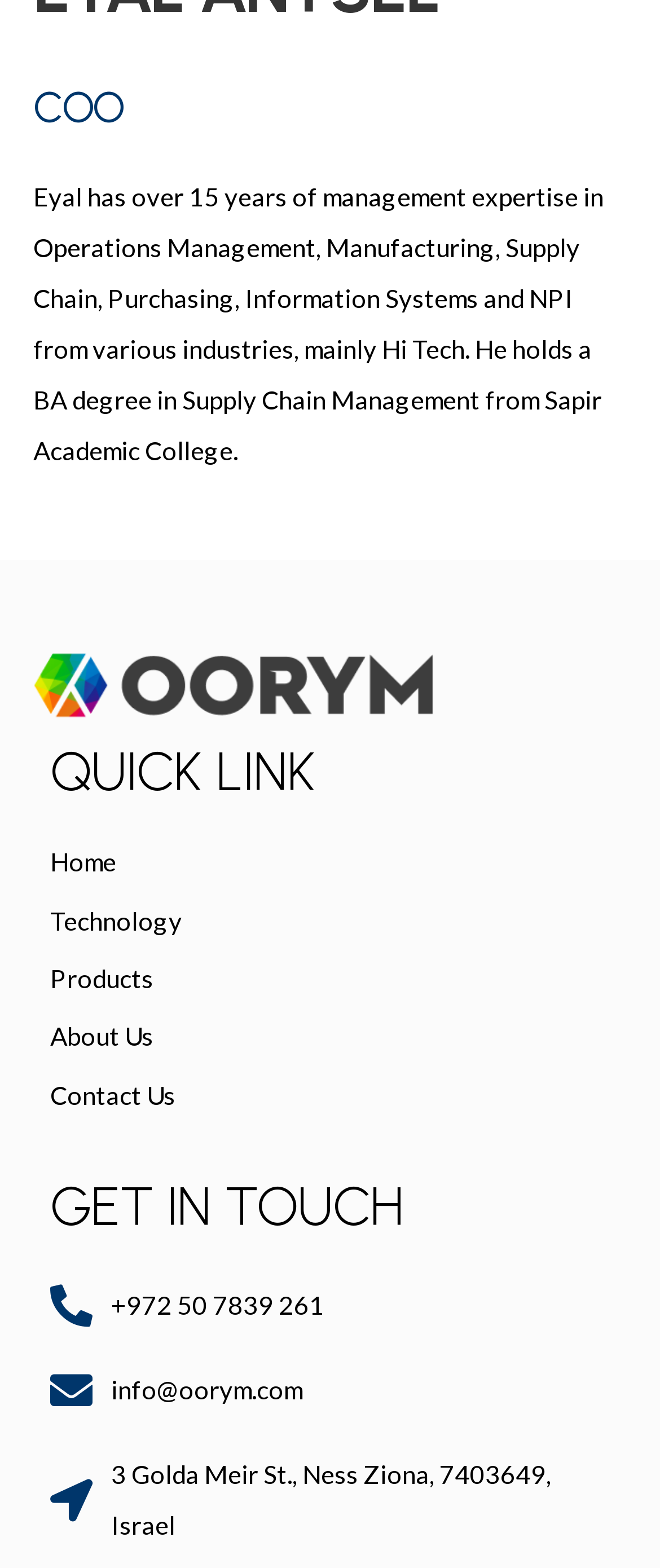What is the phone number to get in touch?
Based on the image, give a concise answer in the form of a single word or short phrase.

+972 50 7839 261